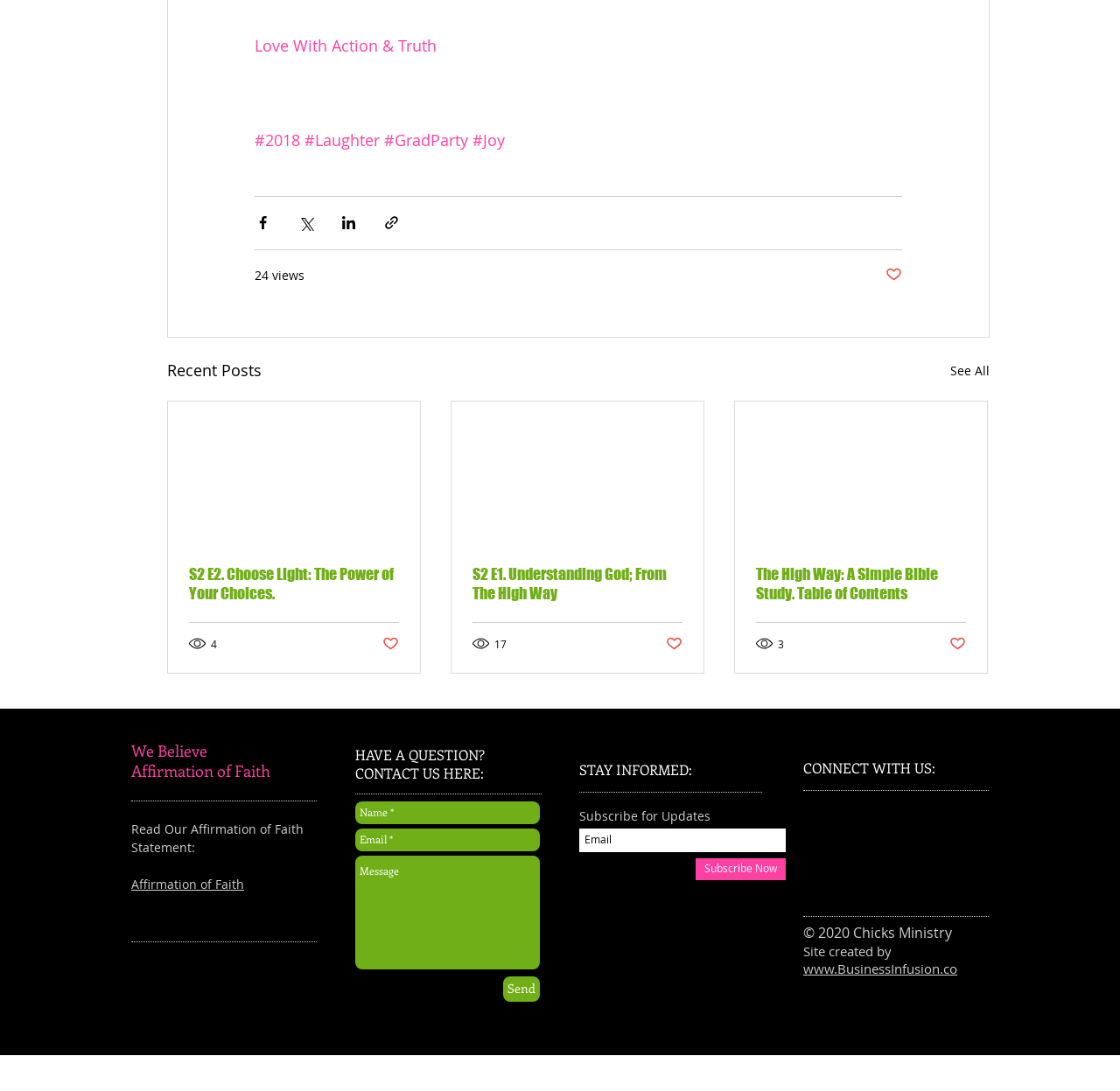Specify the bounding box coordinates of the region I need to click to perform the following instruction: "Subscribe for updates". The coordinates must be four float numbers in the range of 0 to 1, i.e., [left, top, right, bottom].

[0.621, 0.786, 0.702, 0.806]